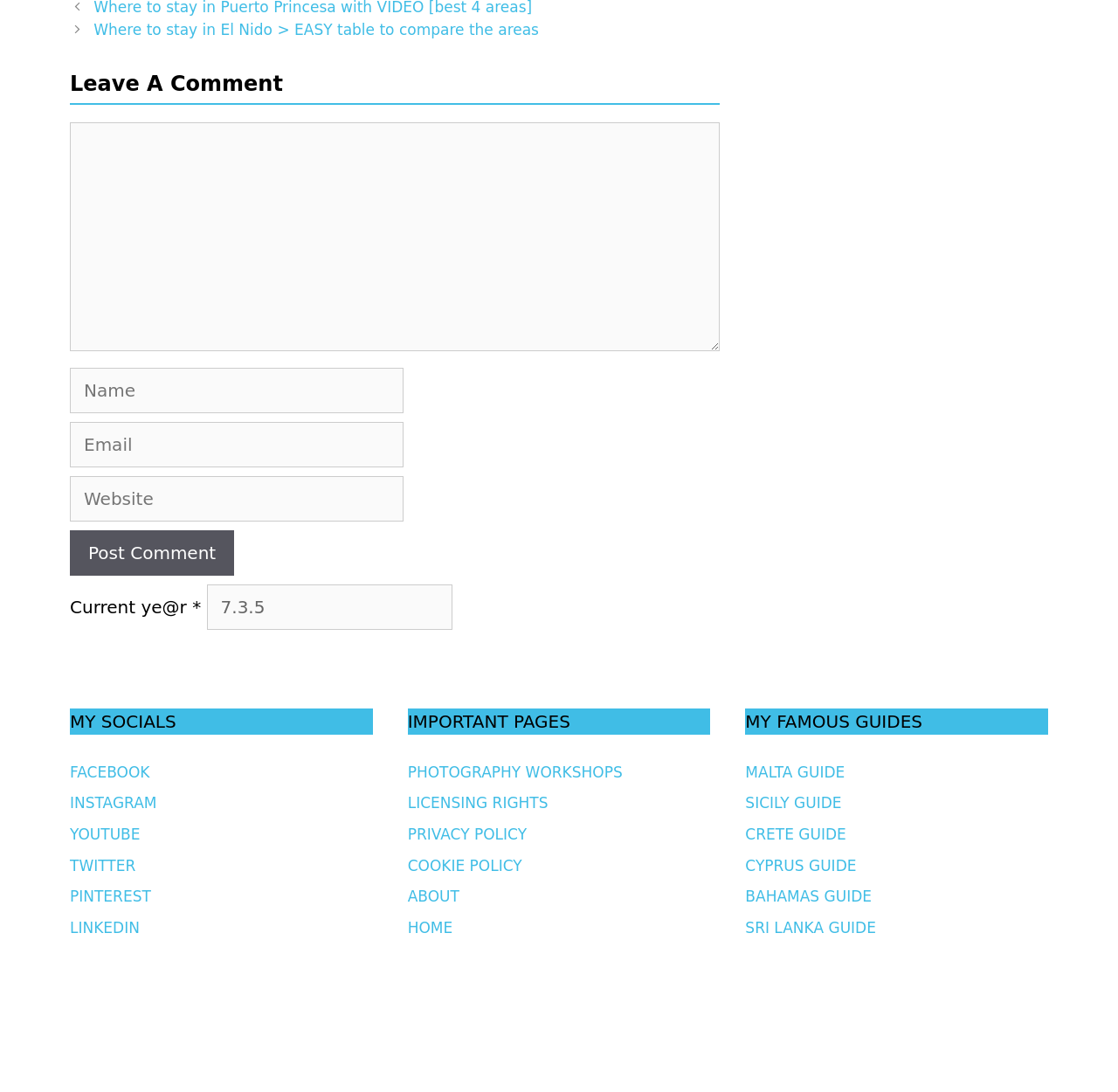What is the author's social media presence?
Answer the question with a single word or phrase by looking at the picture.

Facebook, Instagram, YouTube, Twitter, Pinterest, LinkedIn